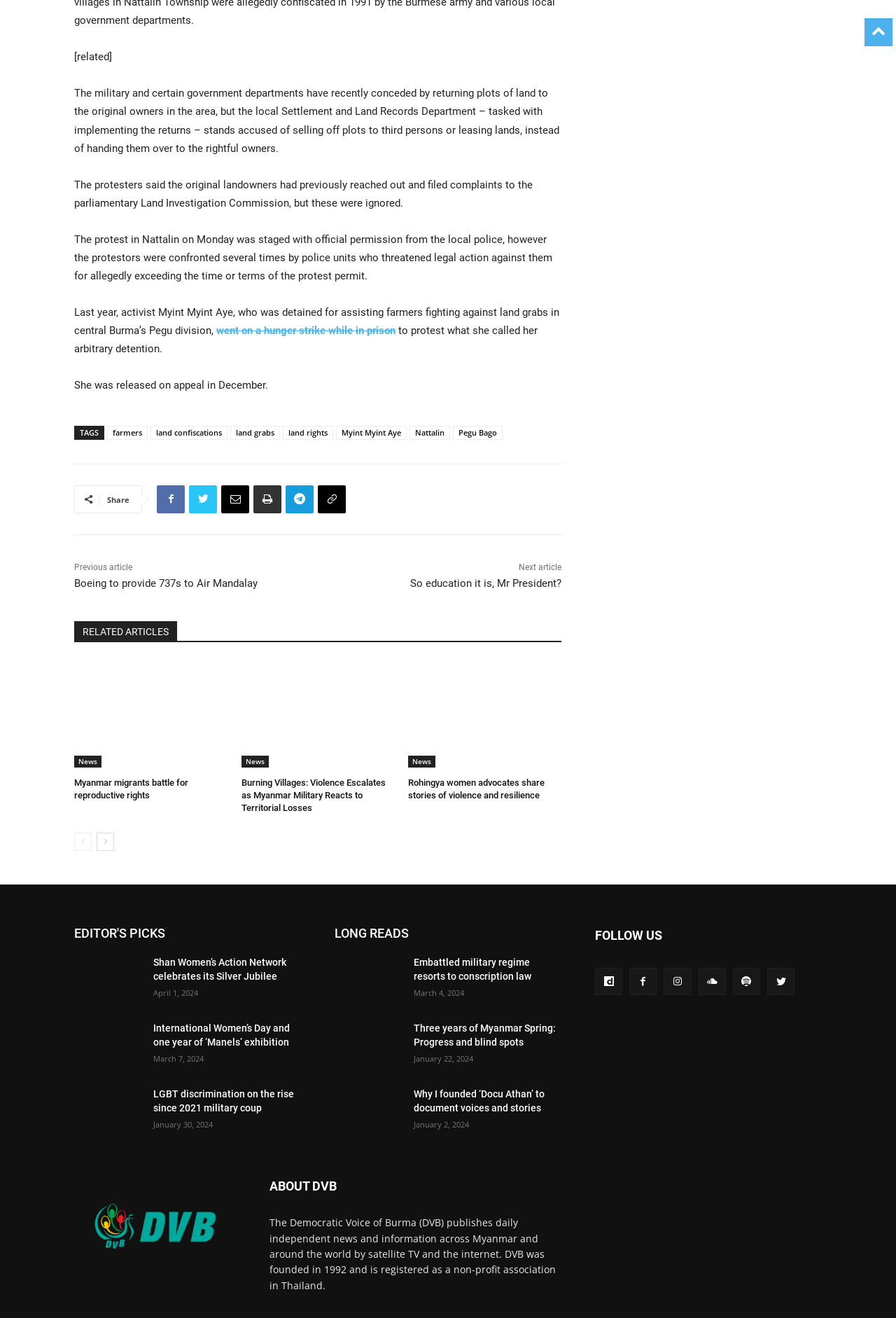Find the bounding box coordinates of the clickable area required to complete the following action: "Watch Cubfan135's 1.14 Snapshot Features video".

None